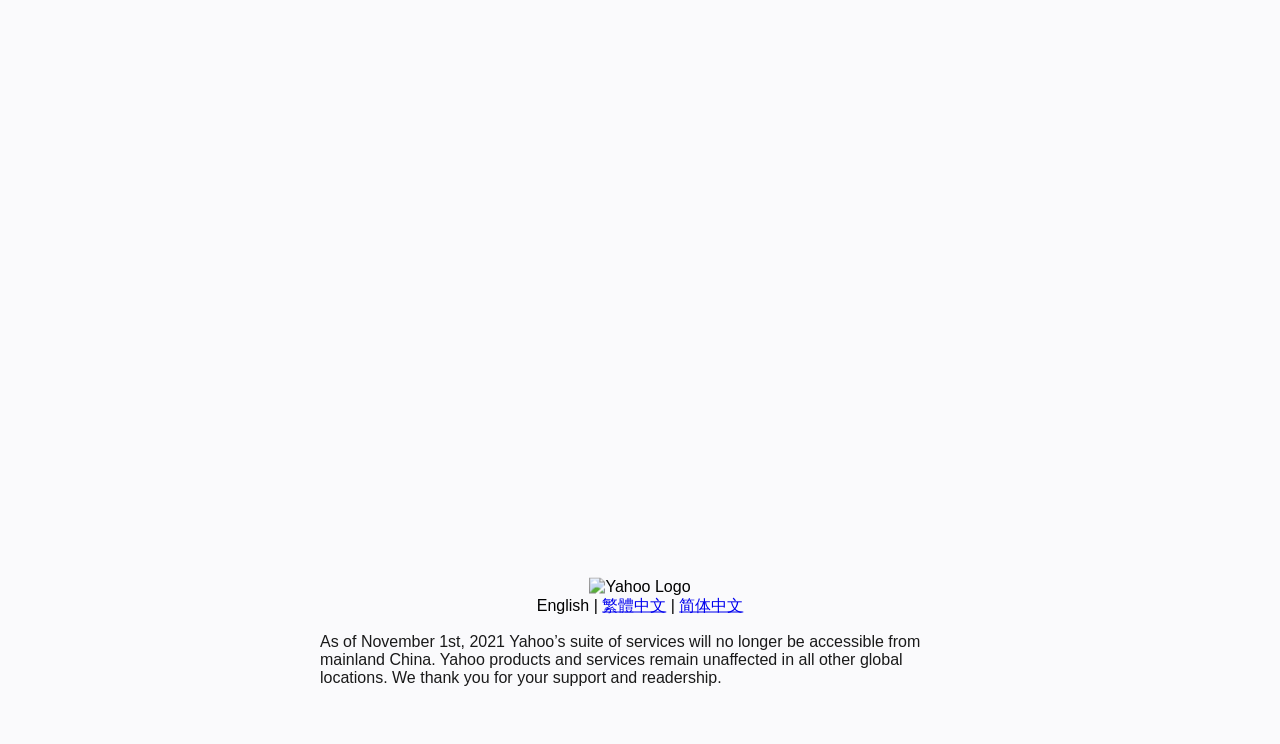Determine the bounding box for the described HTML element: "简体中文". Ensure the coordinates are four float numbers between 0 and 1 in the format [left, top, right, bottom].

[0.531, 0.802, 0.581, 0.825]